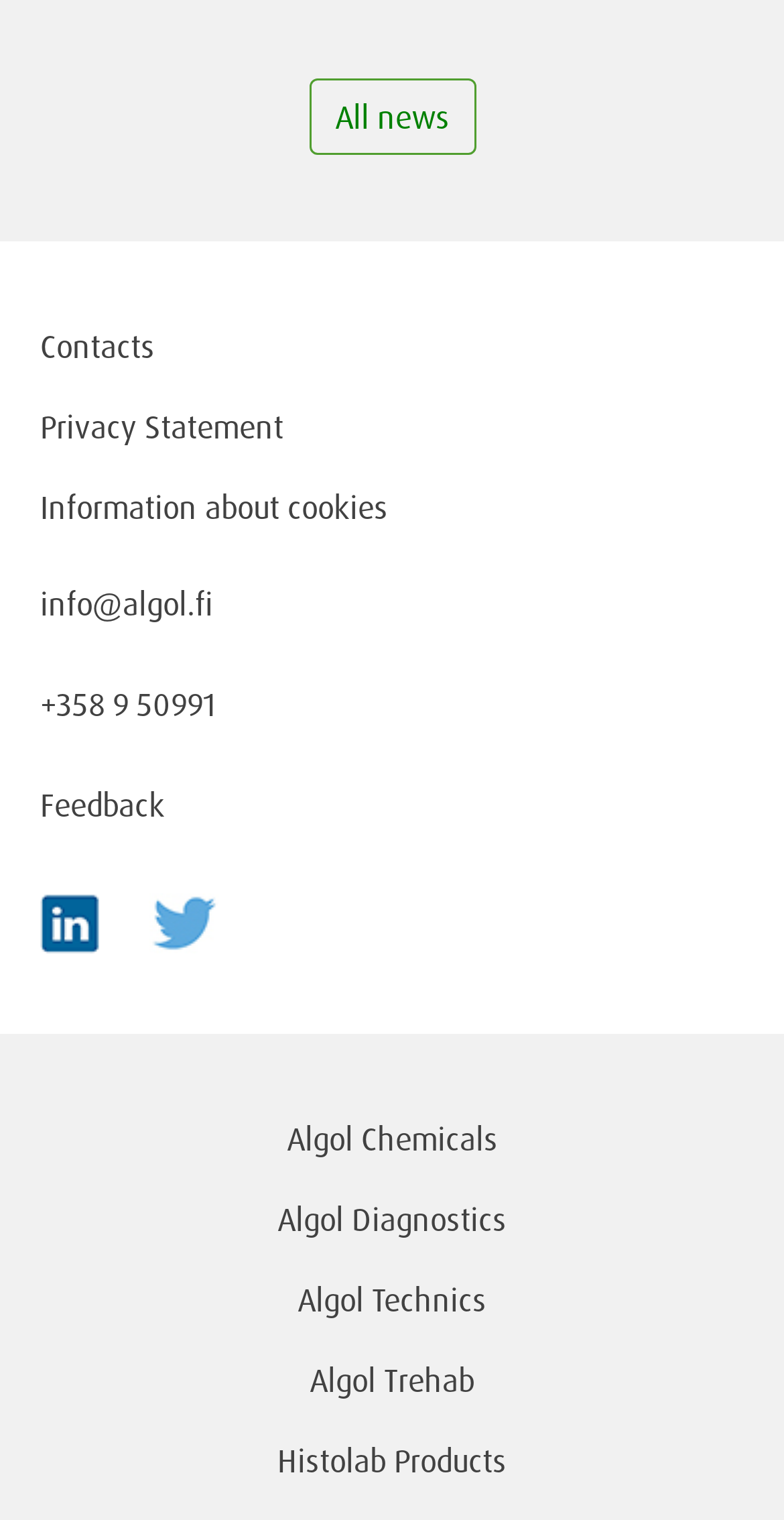Please identify the coordinates of the bounding box that should be clicked to fulfill this instruction: "Click on All news".

[0.394, 0.051, 0.606, 0.102]